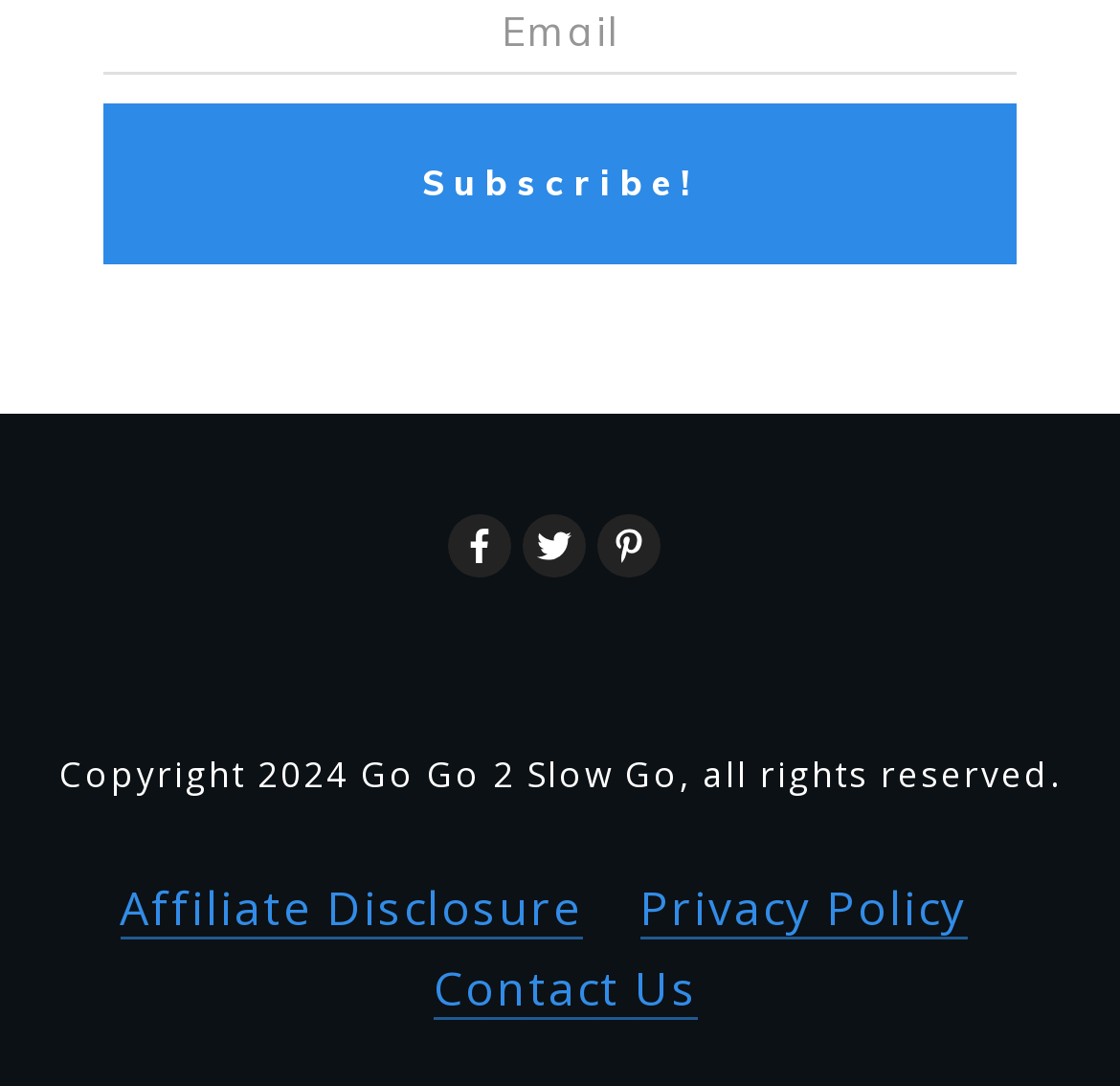Answer the following in one word or a short phrase: 
How many images are there in the middle section?

3